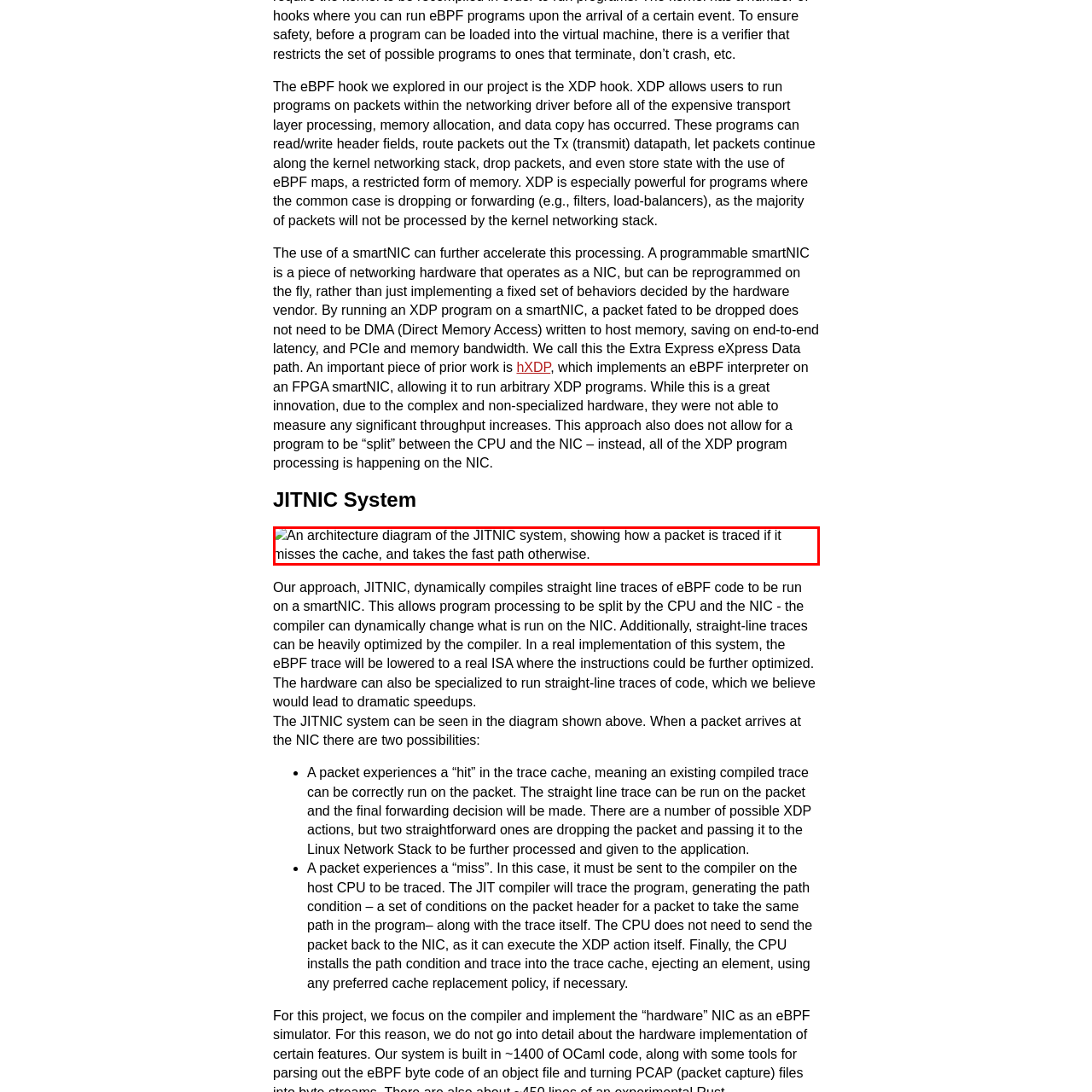Please scrutinize the image marked by the red boundary and answer the question that follows with a detailed explanation, using the image as evidence: 
What is the benefit of a cache hit in the JITNIC system?

A cache hit in the JITNIC system allows for a faster response, which means that the packet can be quickly processed and handled without requiring additional tracing or analysis, thereby minimizing latency and improving overall system performance.